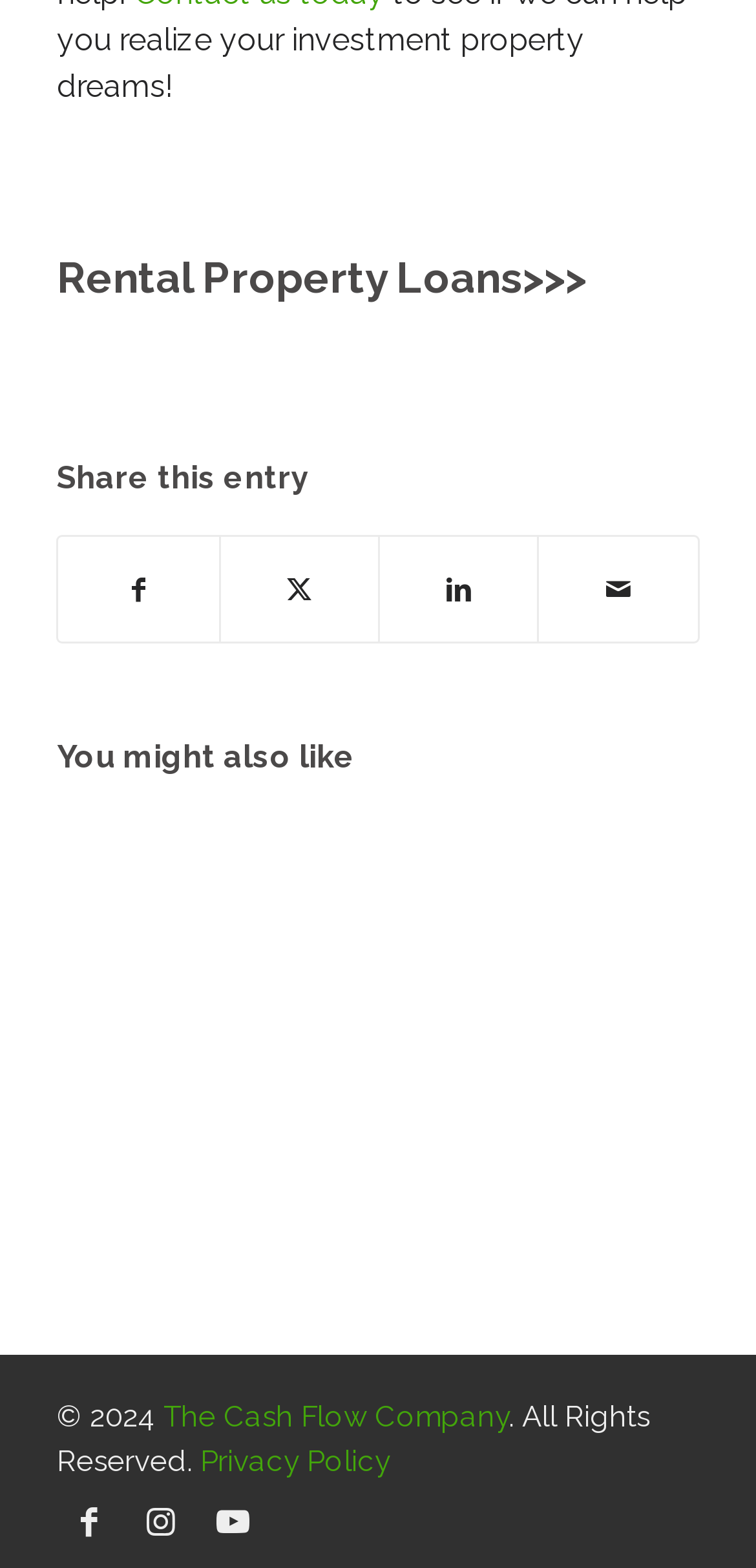Provide the bounding box coordinates of the HTML element described as: "Facebook". The bounding box coordinates should be four float numbers between 0 and 1, i.e., [left, top, right, bottom].

[0.08, 0.952, 0.157, 0.989]